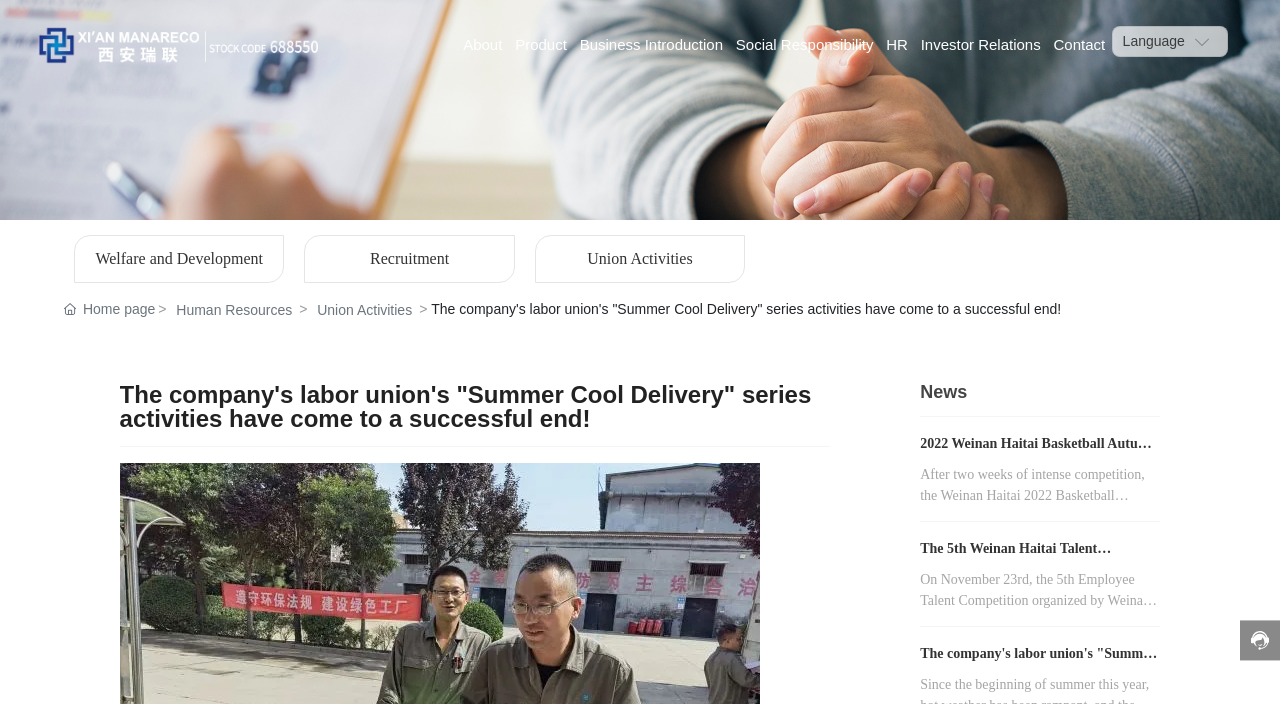What is the text of the webpage's headline?

The company's labor union's "Summer Cool Delivery" series activities have come to a successful end!